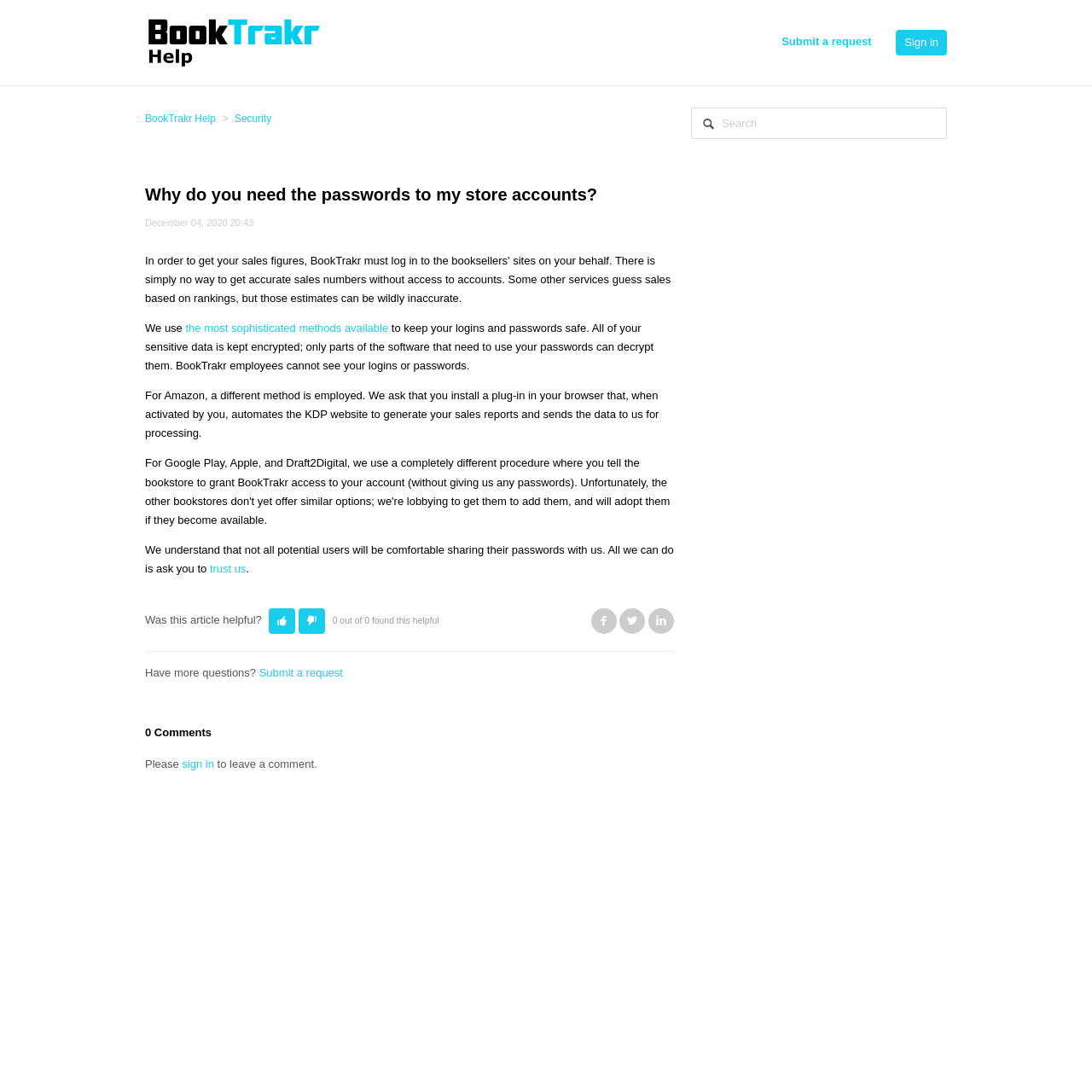What is required for Amazon sales reports?
Based on the content of the image, thoroughly explain and answer the question.

The article mentions that for Amazon, a different method is employed. Users need to install a plug-in in their browser that, when activated, automates the KDP website to generate sales reports and sends the data to BookTrakr for processing.